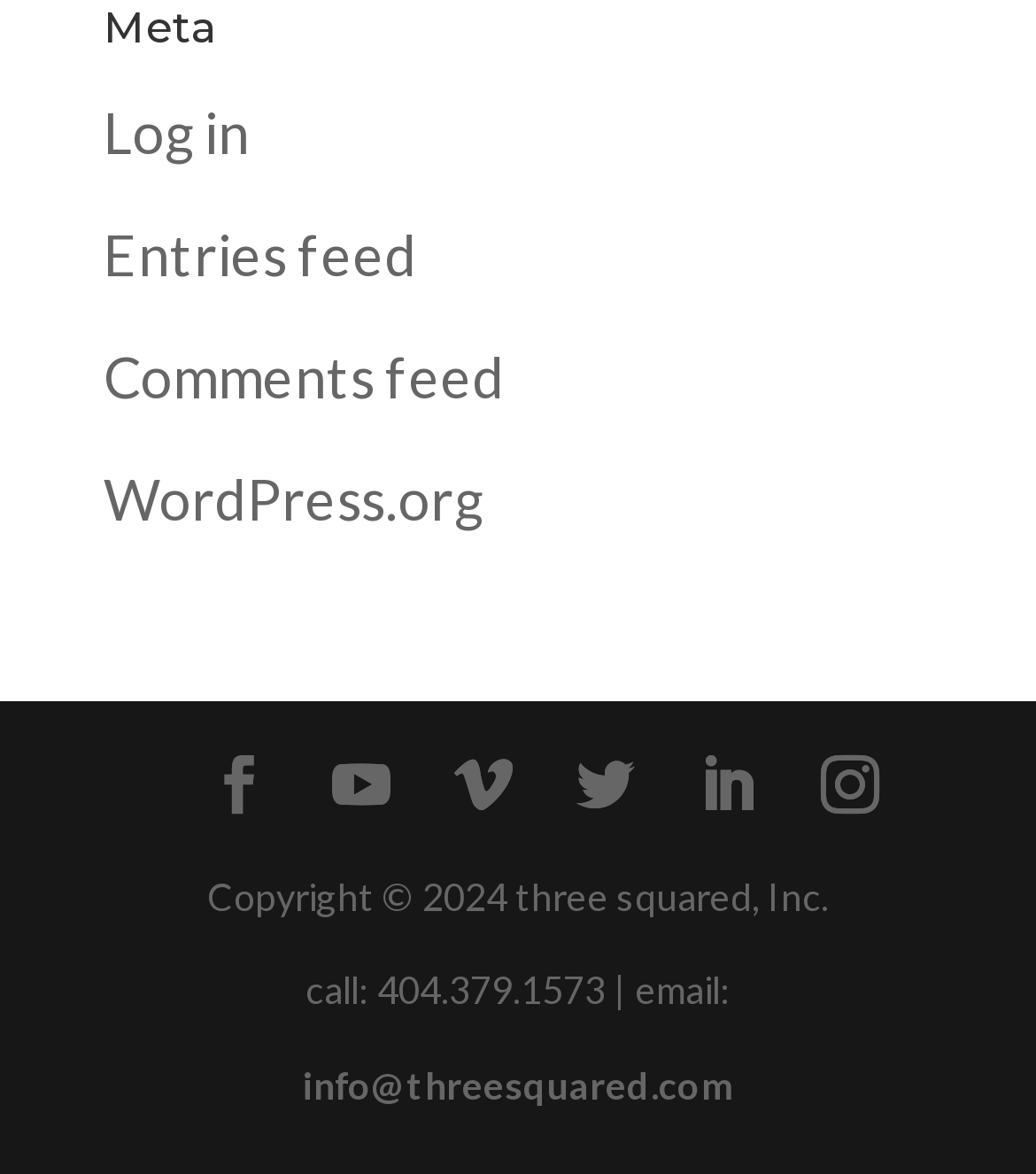Given the element description "info@threesquared.com", identify the bounding box of the corresponding UI element.

[0.292, 0.905, 0.708, 0.944]